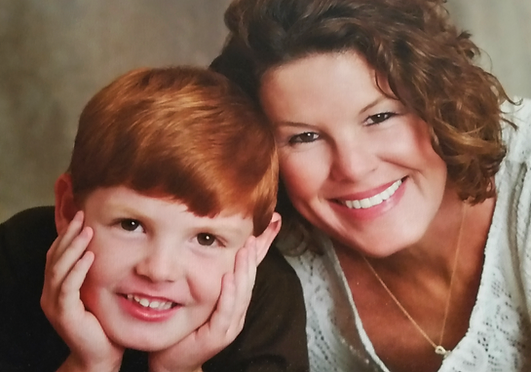Generate an elaborate caption that includes all aspects of the image.

This heartwarming image captures a smiling woman and a young boy posing closely together, exuding warmth and affection. The woman, with curly hair and a radiant smile, leans towards the boy, who has bright red hair and a cheerful expression. His hands are adorably resting on his cheeks, showcasing a playful demeanor. This touching moment likely conveys a bond of love and support, characteristic of family ties. This image is associated with the Danielle DeMarzo Foundation's narrative surrounding social activities and emotional support for children with special needs, emphasizing their commitment to fostering joy and connection amongst families.